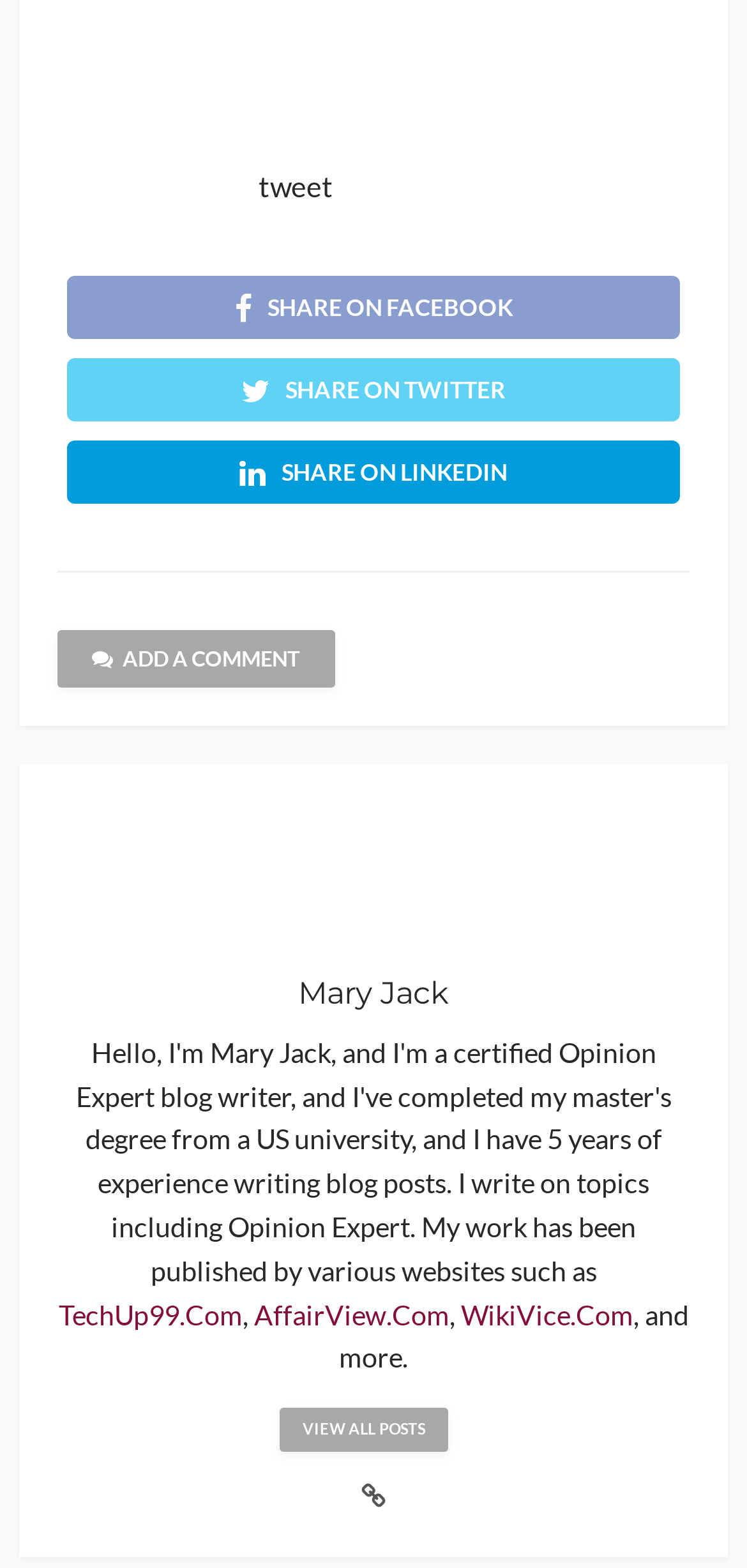What is the purpose of the link 'ADD A COMMENT'?
Please answer the question with a single word or phrase, referencing the image.

To add a comment